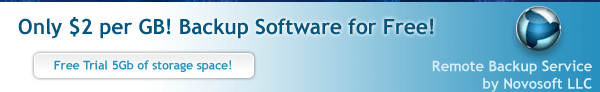Refer to the screenshot and give an in-depth answer to this question: What is the amount of storage space offered in the free trial?

The image promotes a free trial offering 5GB of storage space, allowing potential users to experience the service before committing to a paid plan.